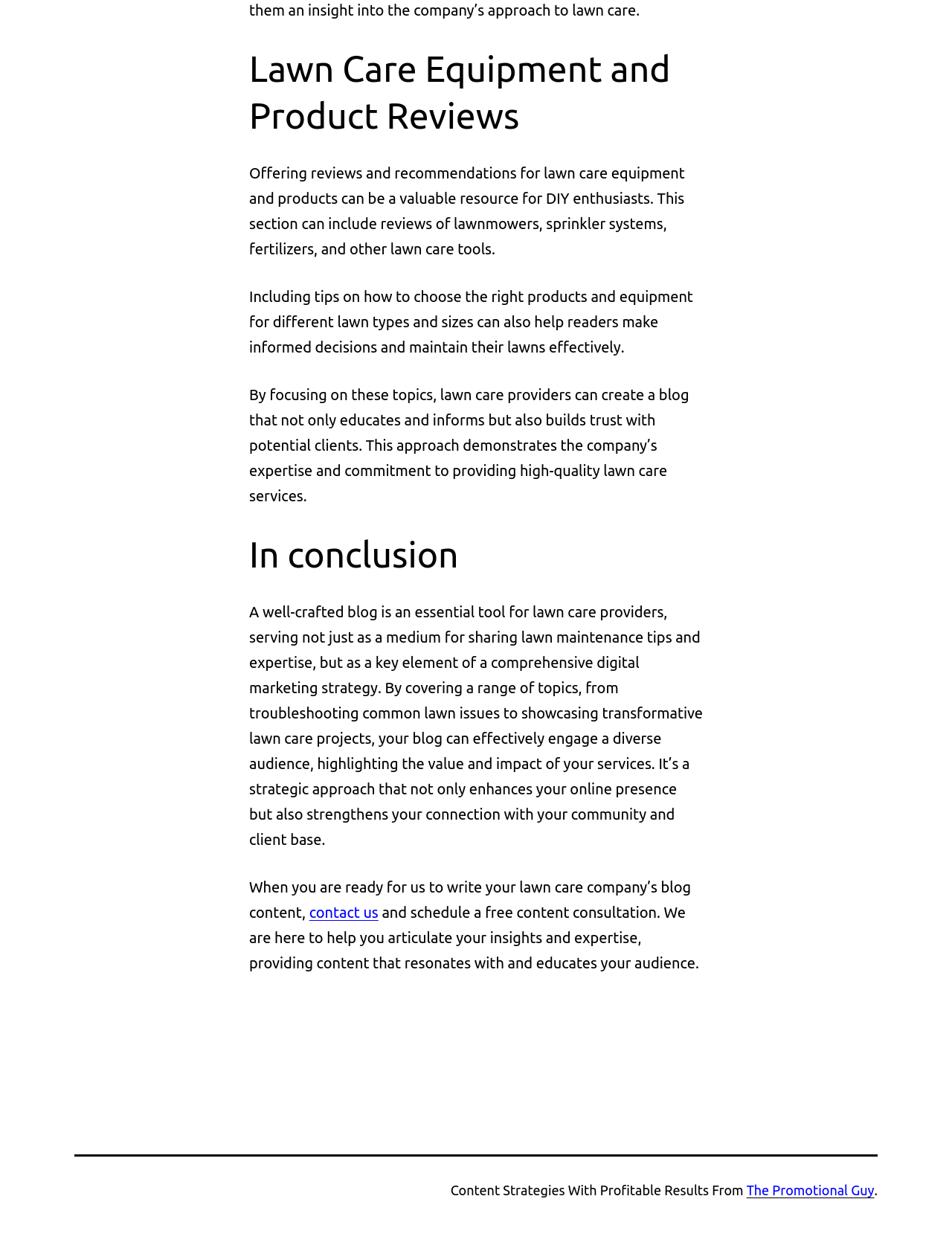Use the details in the image to answer the question thoroughly: 
What is the company's offer to lawn care providers?

The company is offering a free content consultation to lawn care providers, as stated in the text 'When you are ready for us to write your lawn care company’s blog content, contact us and schedule a free content consultation.'